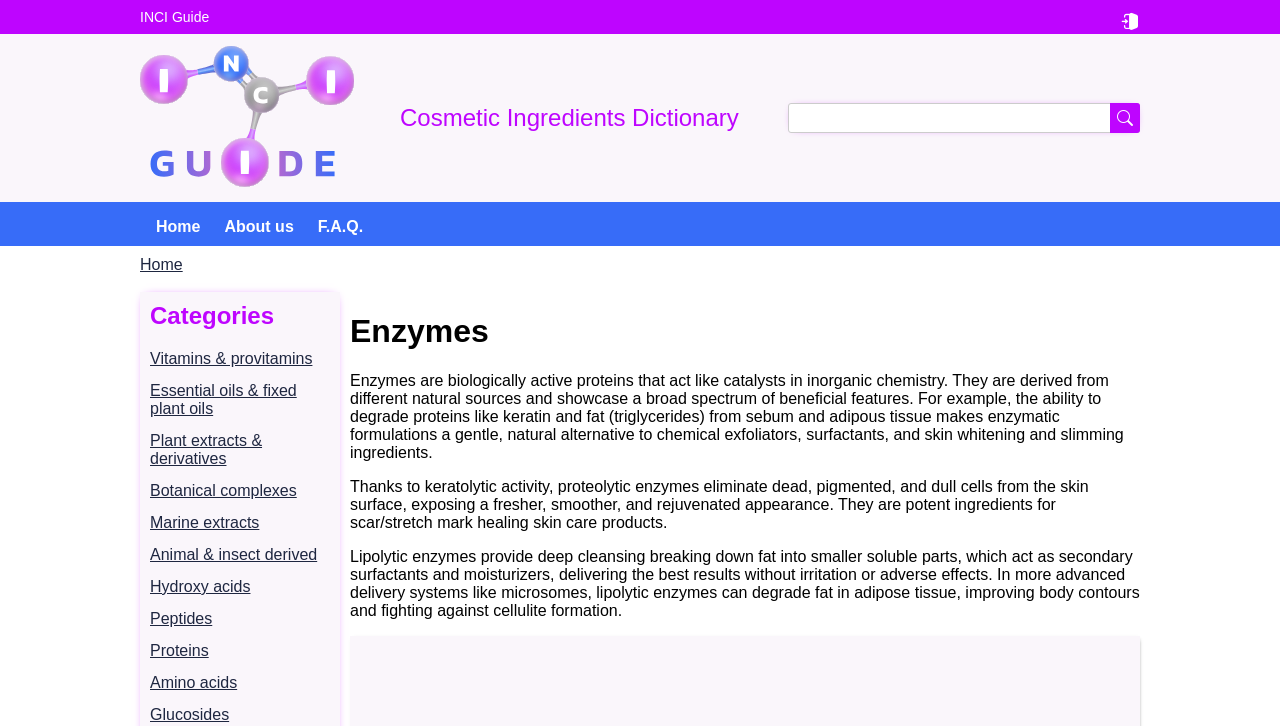How many categories are listed?
Based on the image, provide a one-word or brief-phrase response.

8